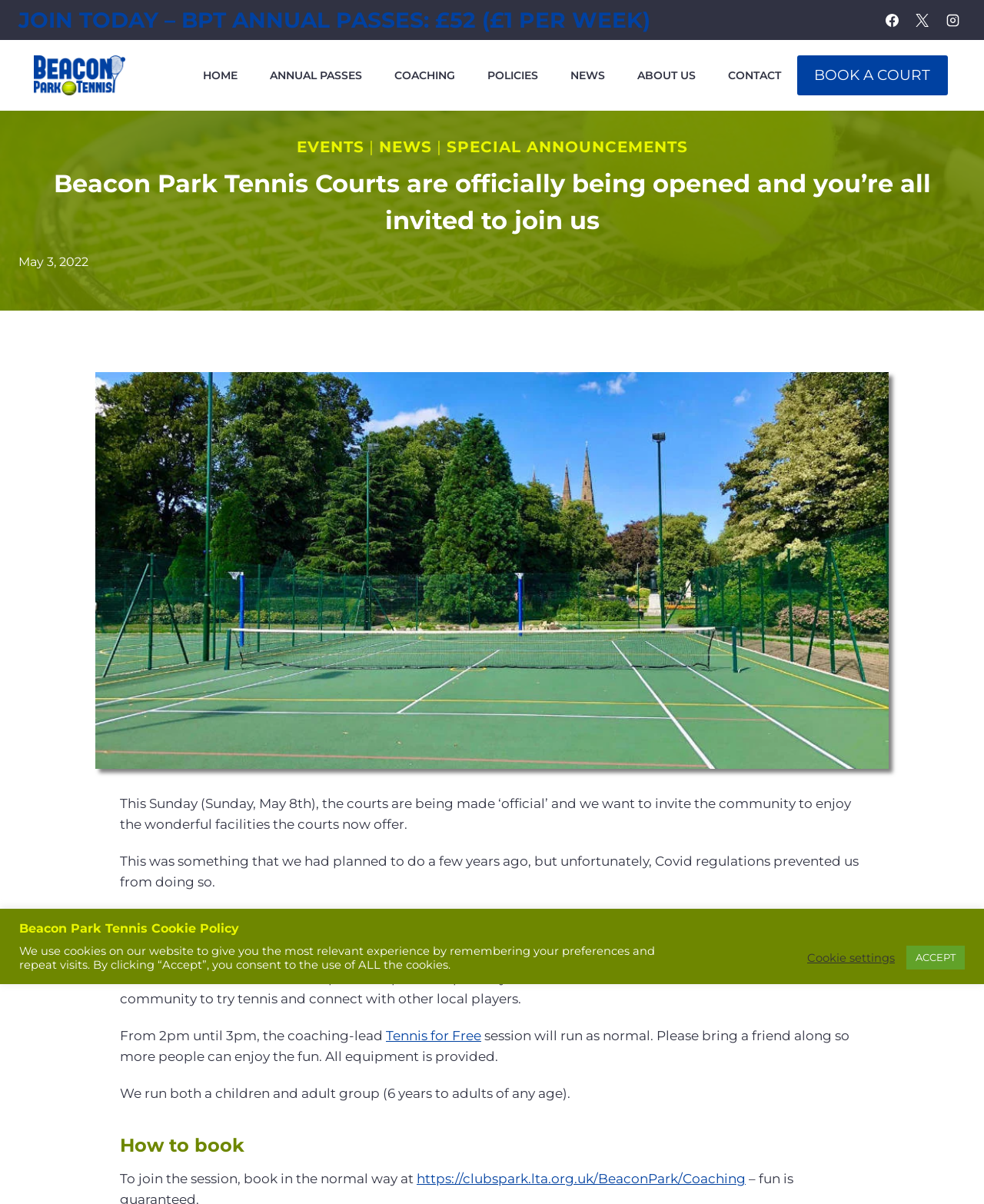Please pinpoint the bounding box coordinates for the region I should click to adhere to this instruction: "Click the 'HOME' link".

[0.19, 0.033, 0.258, 0.092]